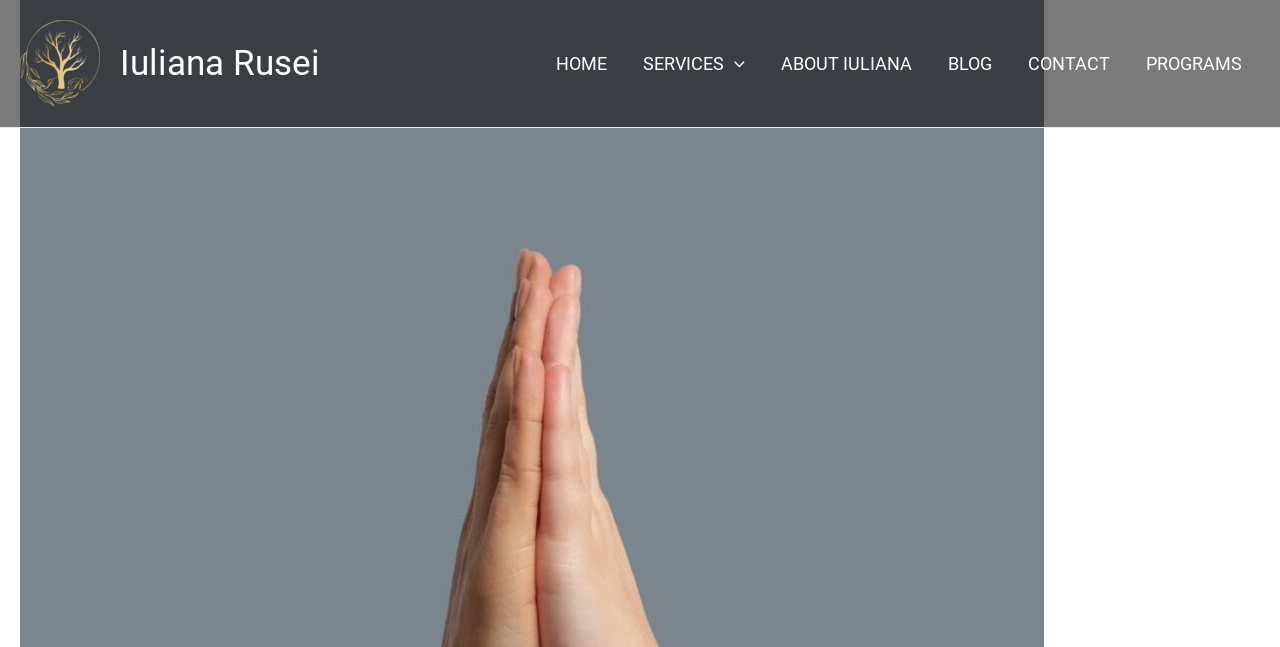Please give the bounding box coordinates of the area that should be clicked to fulfill the following instruction: "contact Iuliana". The coordinates should be in the format of four float numbers from 0 to 1, i.e., [left, top, right, bottom].

[0.789, 0.044, 0.881, 0.152]